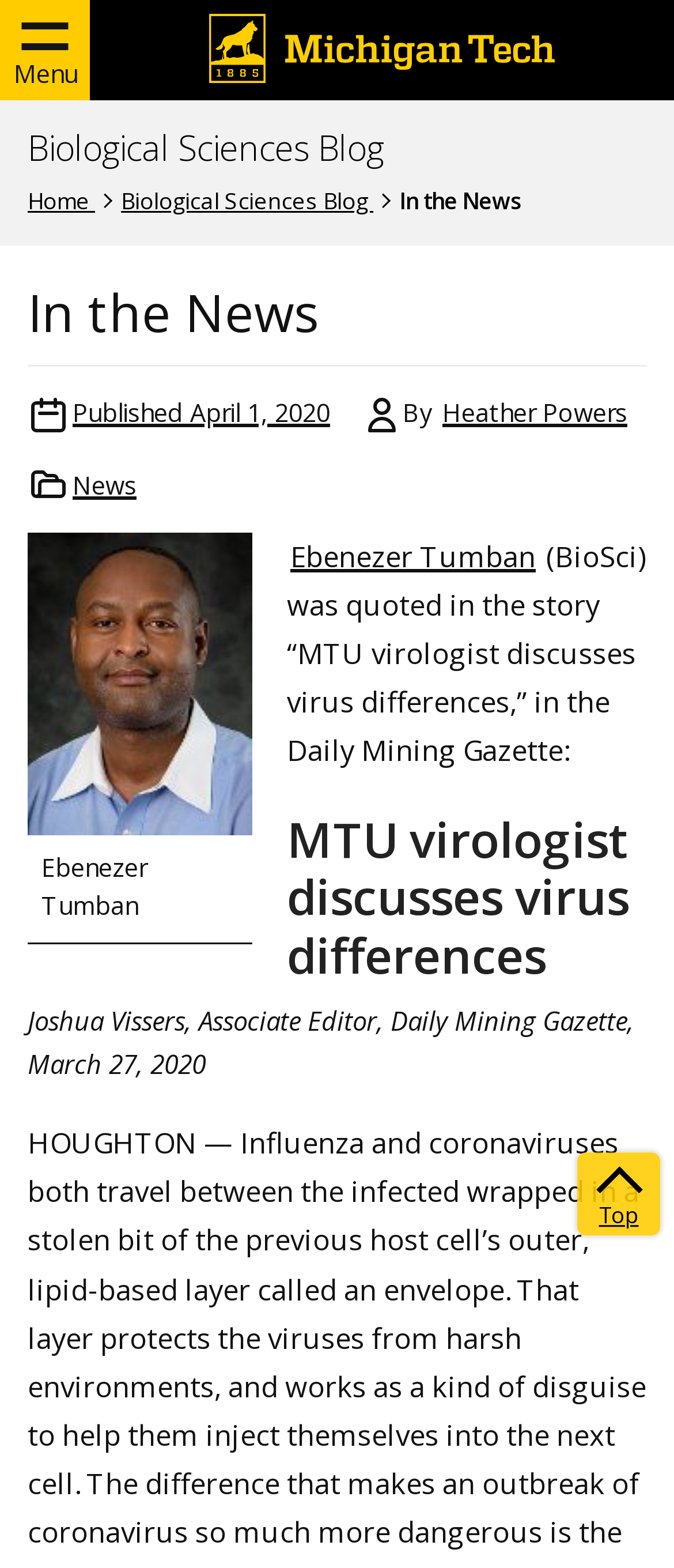Identify the bounding box coordinates for the region of the element that should be clicked to carry out the instruction: "Read the news published on April 1, 2020". The bounding box coordinates should be four float numbers between 0 and 1, i.e., [left, top, right, bottom].

[0.103, 0.251, 0.495, 0.275]